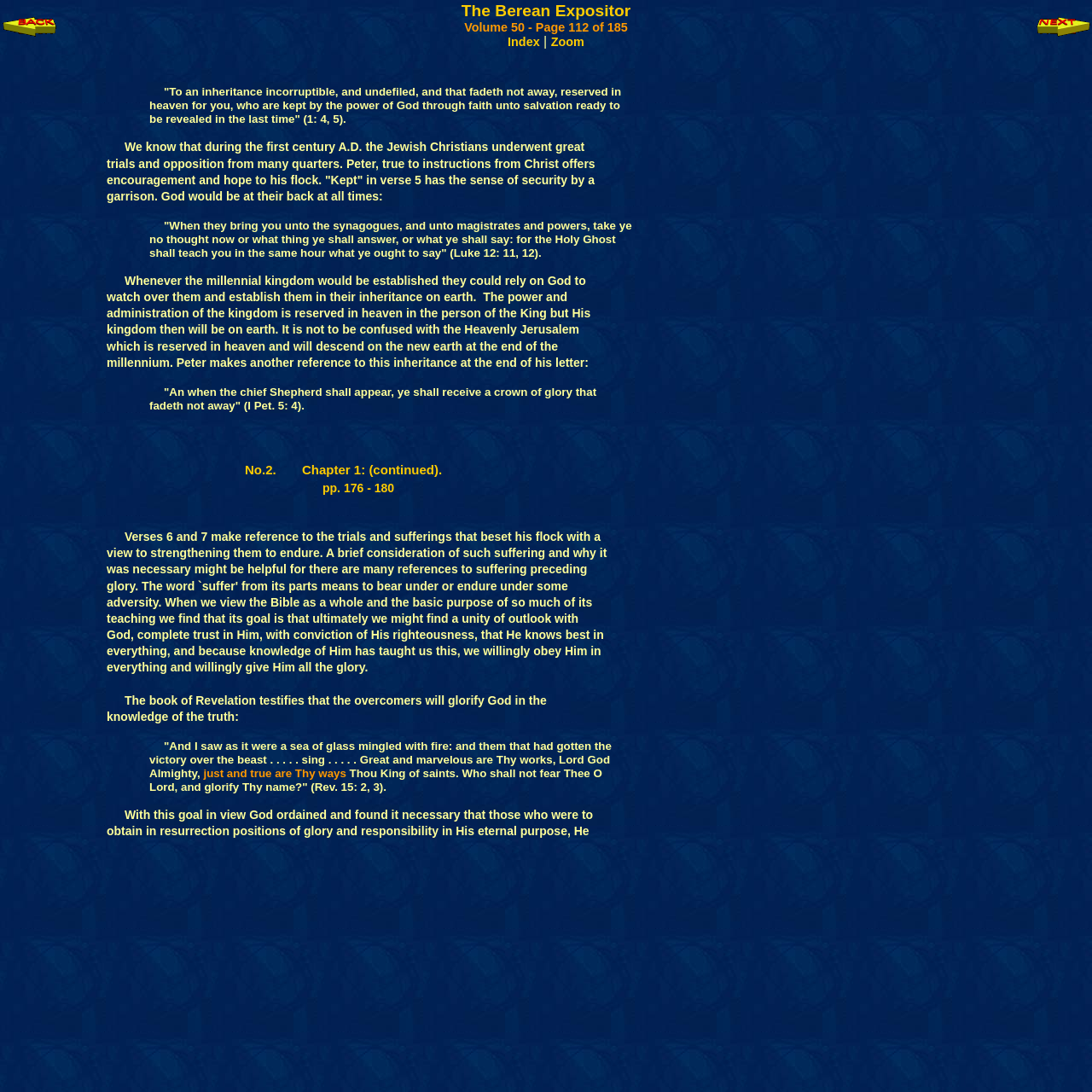Refer to the image and offer a detailed explanation in response to the question: What is the content of the text at the top of the page?

The content of the text at the top of the page can be determined by looking at the text, which says 'To an inheritance incorruptible, and undefiled, and that fadeth not away, reserved in heaven for you, ...'. This is a quote from 1 Peter 1:4.